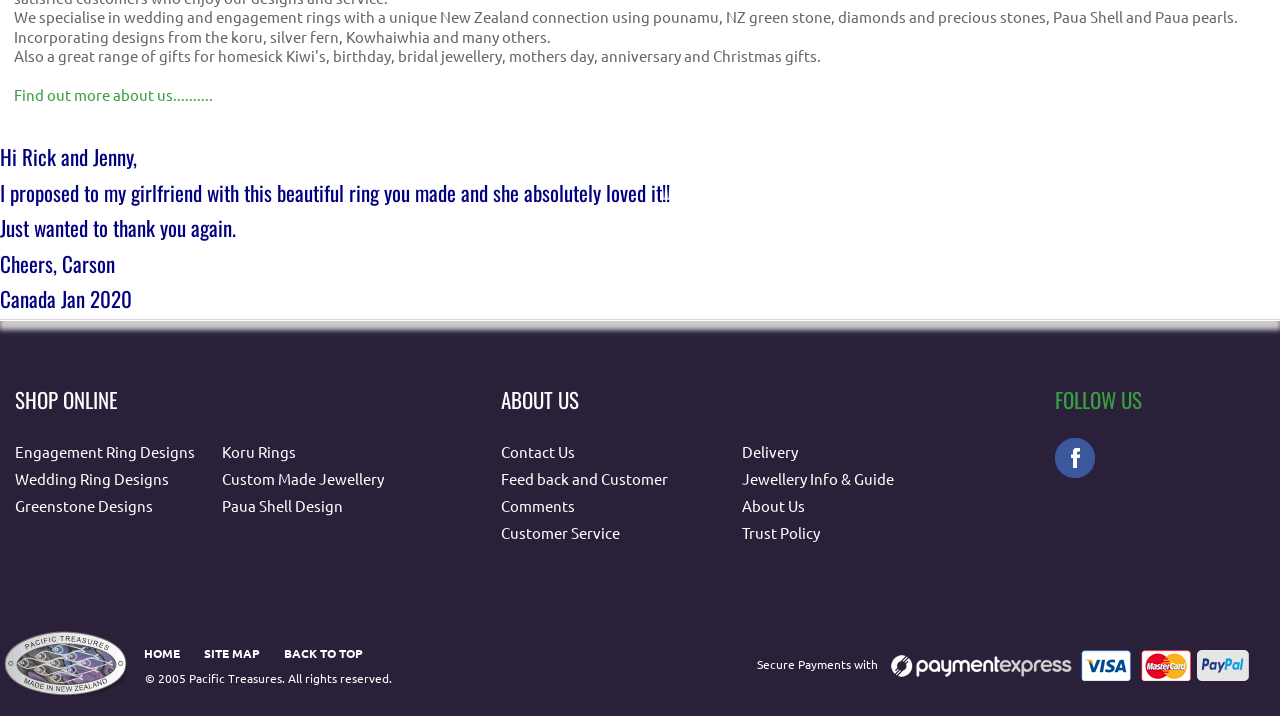What is the name of the company?
Refer to the image and provide a thorough answer to the question.

The company name 'Pacific Treasures' is mentioned in the StaticText element with the text '© 2005 Pacific Treasures. All rights reserved.' at the bottom of the webpage.